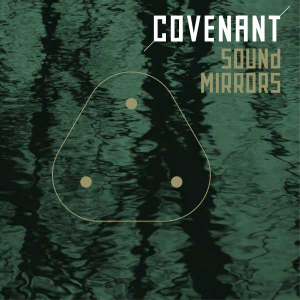Offer a detailed explanation of the image.

The image features the album cover for "Sound Mirrors" by the Swedish band Covenant. The design incorporates a minimalist aesthetic with a reflective water background, giving it a calming yet intriguing vibe. Prominently displayed at the top is the band's name "COVENANT" in bold white lettering, contrasted against the darker hues of the water. Below, the album title "SOUND MIRRORS" appears in a stylish, gold font, harmonizing with the overall color palette. This album marks a significant moment for the band, as it addresses topical themes in world politics, reflecting their artistic evolution. The visual elements, combined with the album's thematic content, invite listeners into a deeper auditory experience.